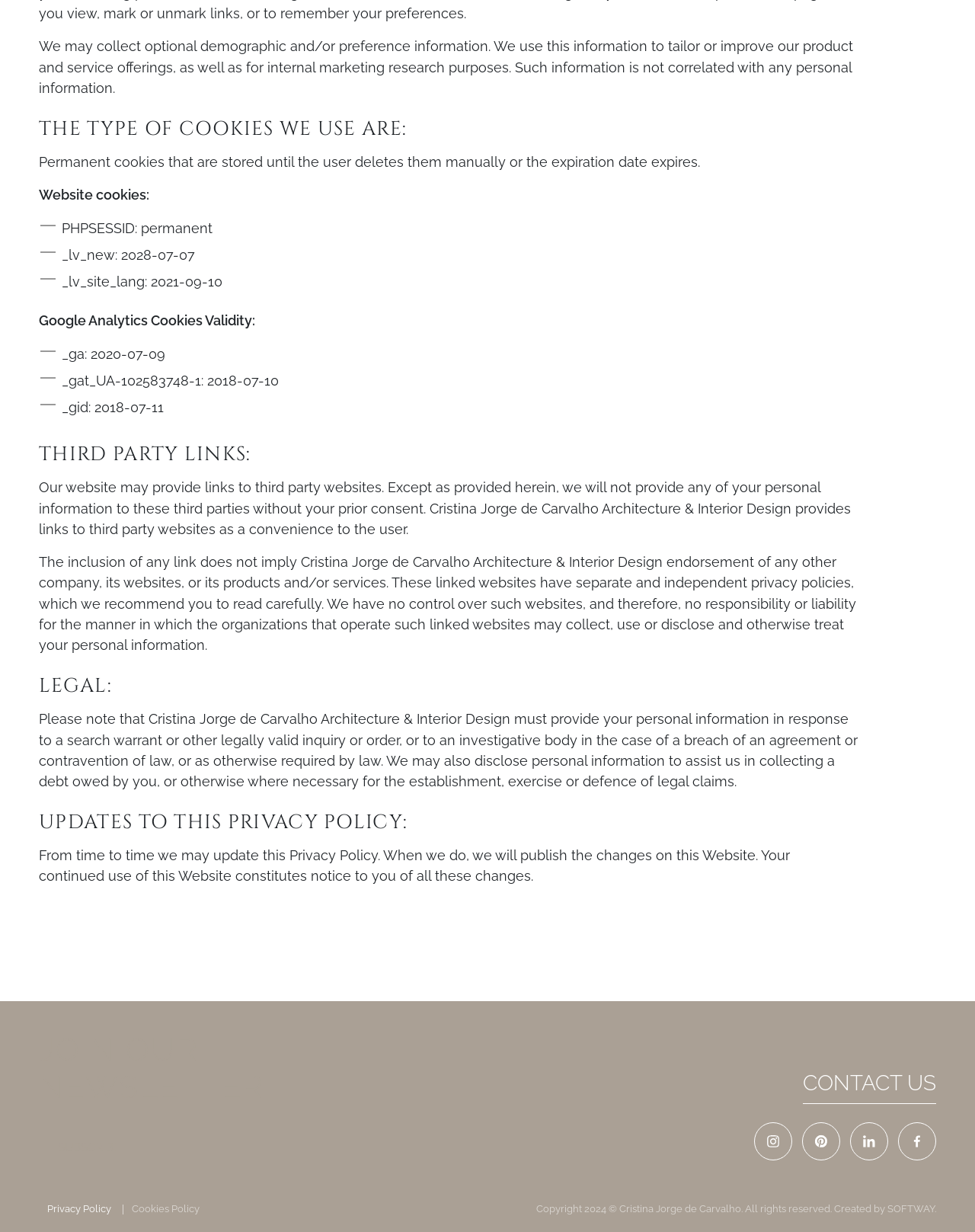Please find the bounding box coordinates for the clickable element needed to perform this instruction: "Subscribe to the newsletter".

[0.04, 0.917, 0.143, 0.946]